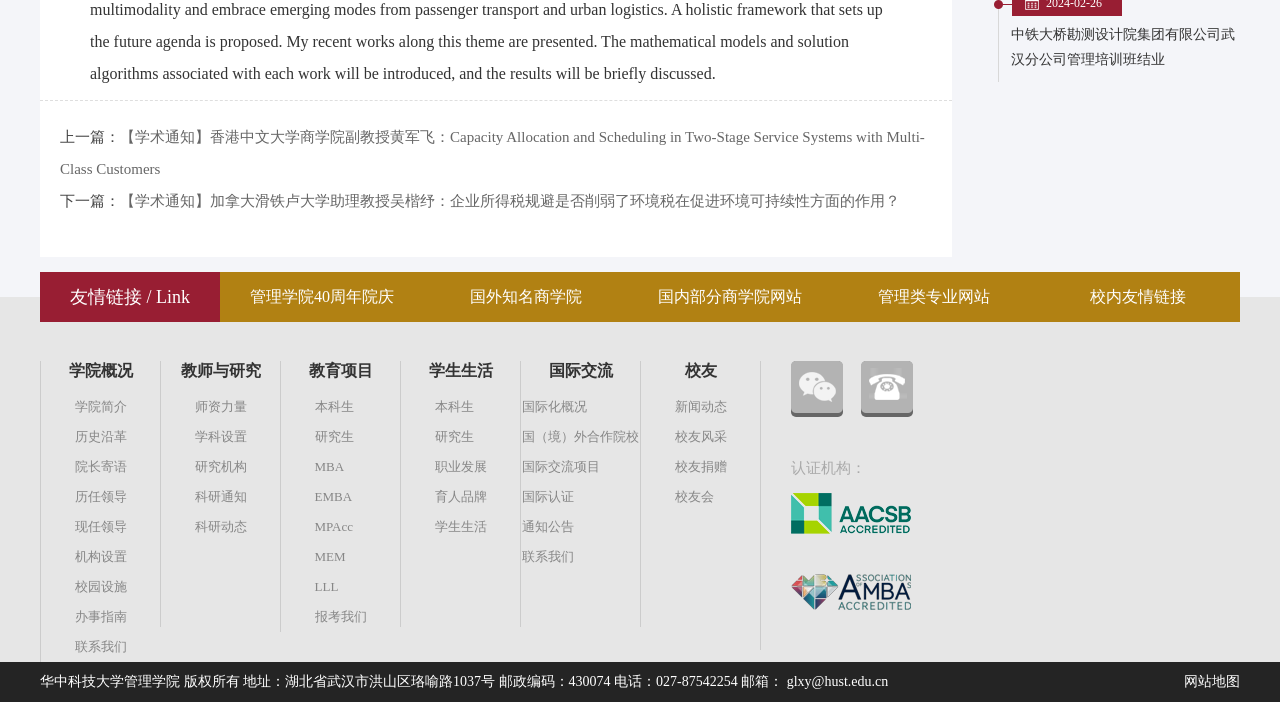Respond to the question below with a concise word or phrase:
What is the phone number of the university?

027-87542254